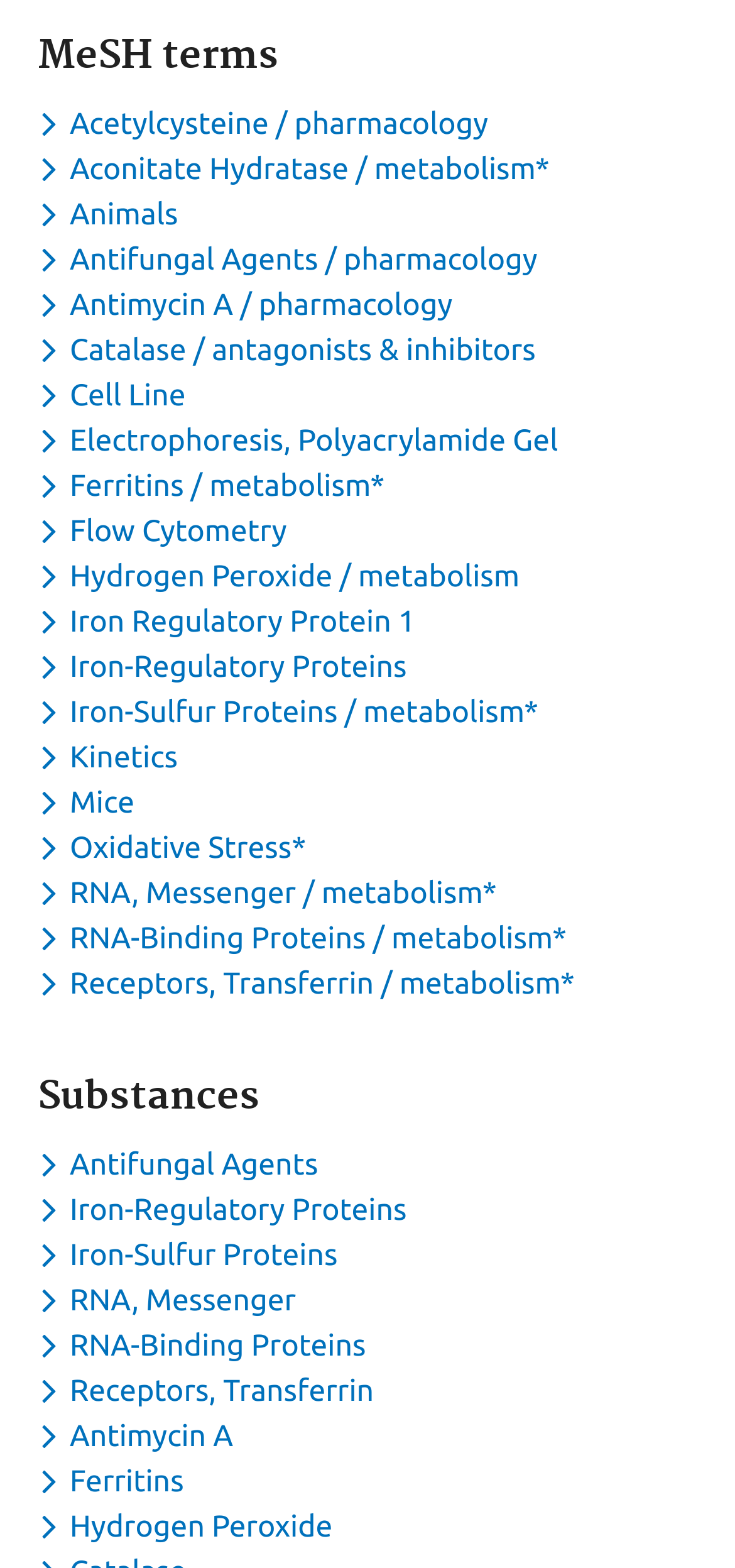Locate the bounding box of the user interface element based on this description: "Products".

None